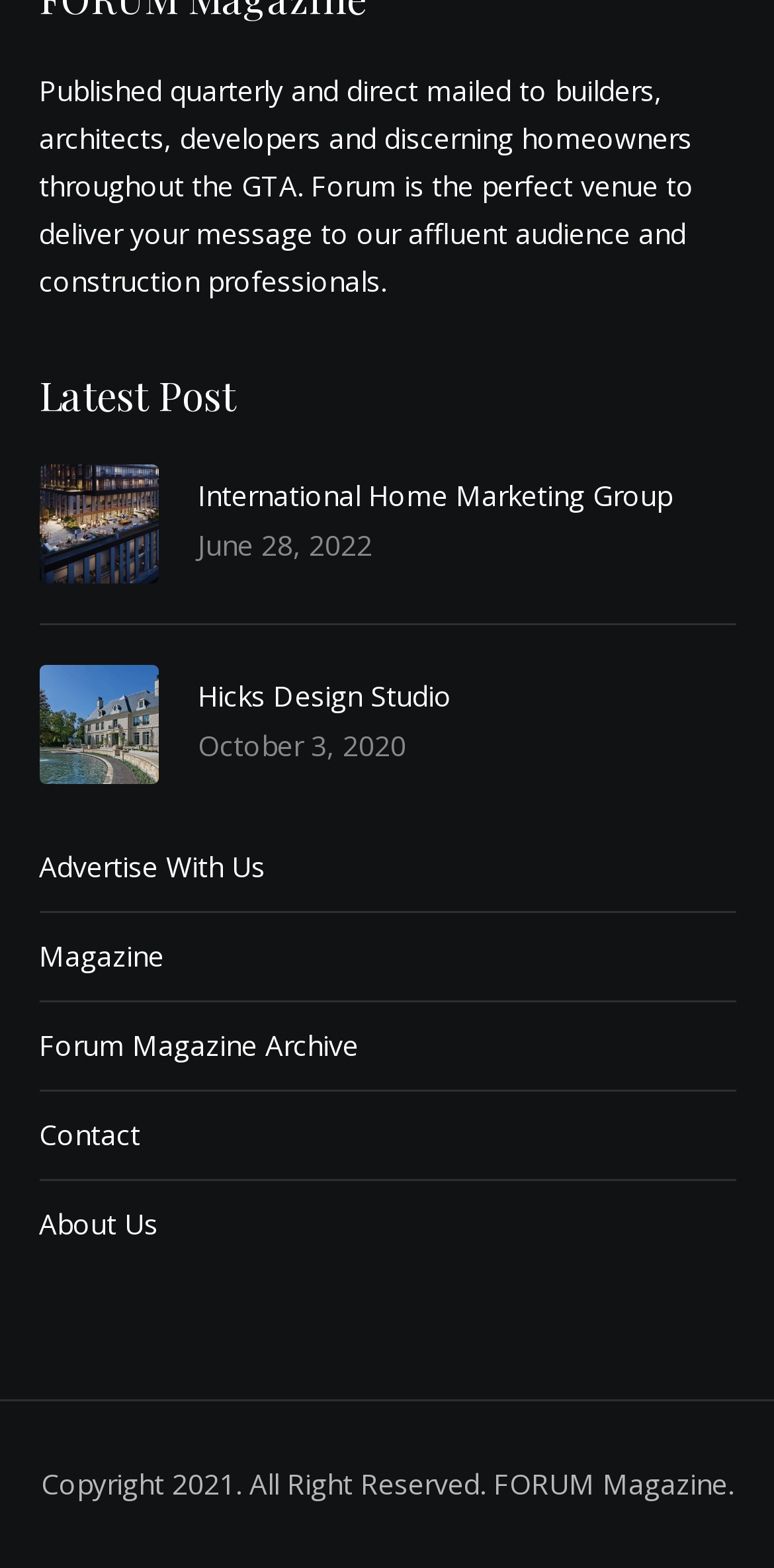Please provide a comprehensive answer to the question based on the screenshot: What is the date of the latest post?

Based on the StaticText element with the text 'June 28, 2022', we can infer that the date of the latest post is June 28, 2022.